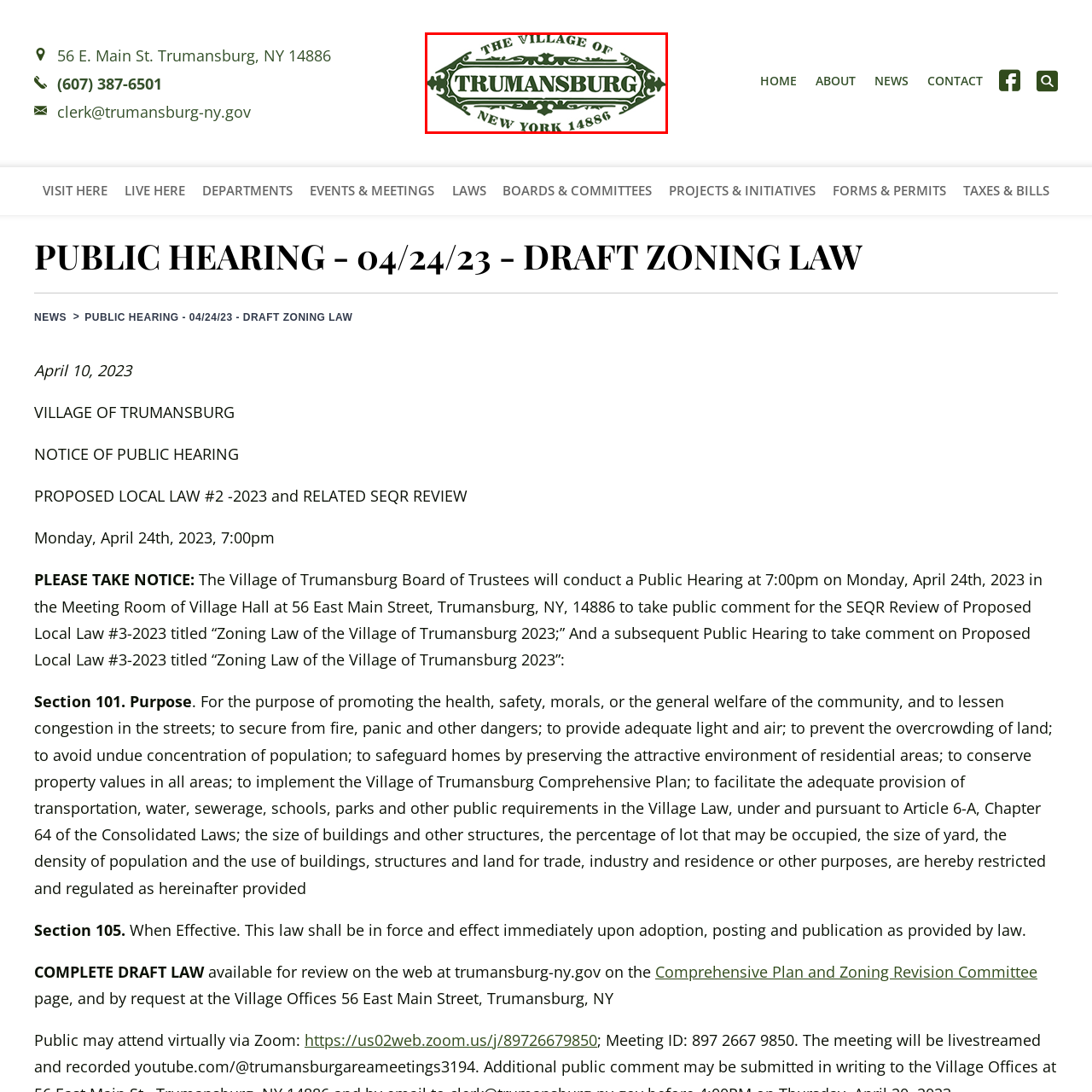Write a thorough description of the contents of the image marked by the red outline.

The image features the official logo of the Village of Trumansburg, New York. The logo prominently displays the phrase "THE VILLAGE OF" above the name "TRUMANSBURG," which is centered in bold, larger font. Below this, the words "NEW YORK 14886" are presented in a smaller size, providing a clear indication of the village's location. The design is enclosed within an ornate, decorative border that adds elegance to the logo, enhancing its visual appeal and reinforcing the village's identity. The colors are predominantly green and white, contributing to a clean and professional aesthetic. This logo serves as an important symbol for Trumansburg, representing its governance and community pride.